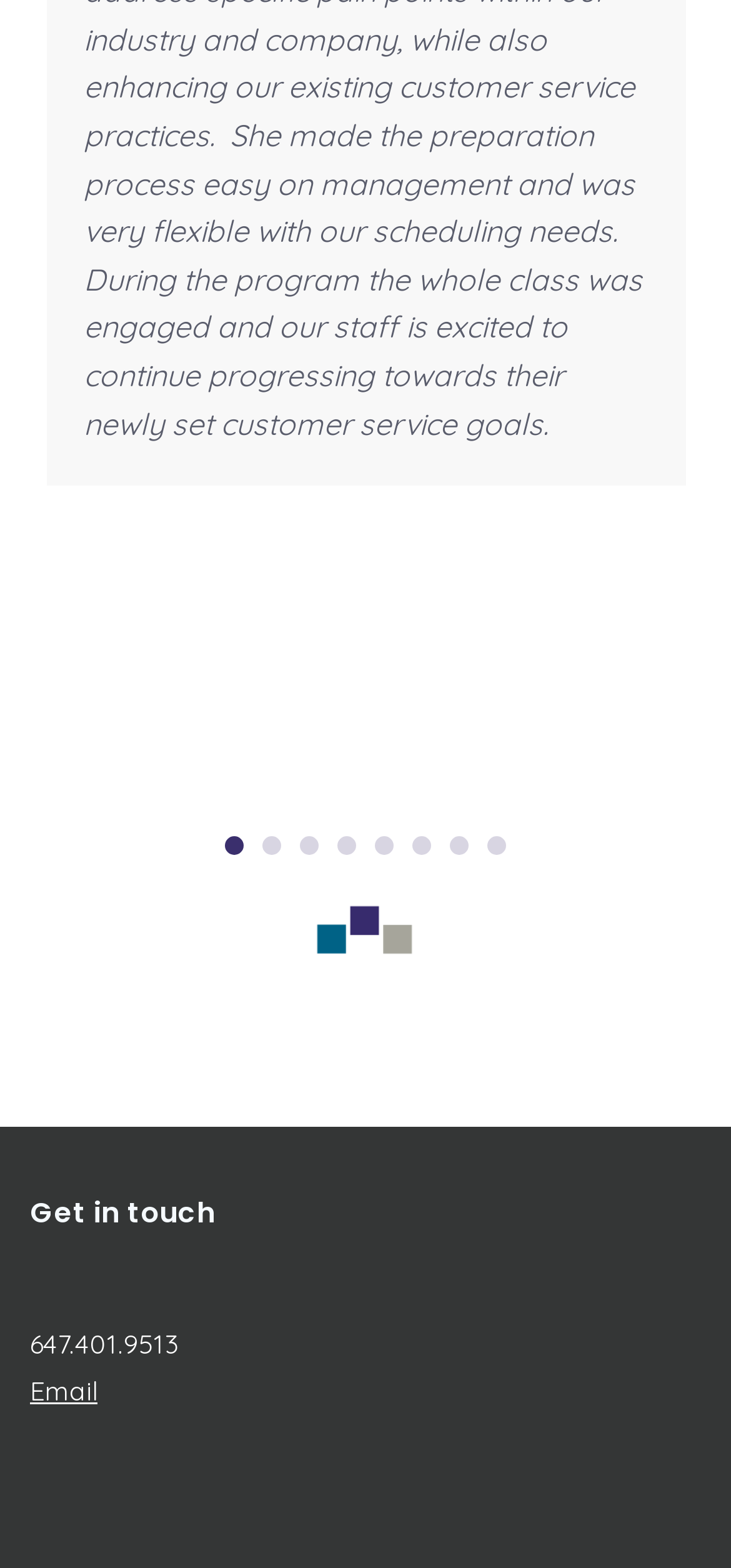Using the information in the image, give a comprehensive answer to the question: 
How many slide buttons are there?

I counted the number of buttons with the text 'Go to slide X' where X is a number from 1 to 8, and found that there are 8 such buttons.